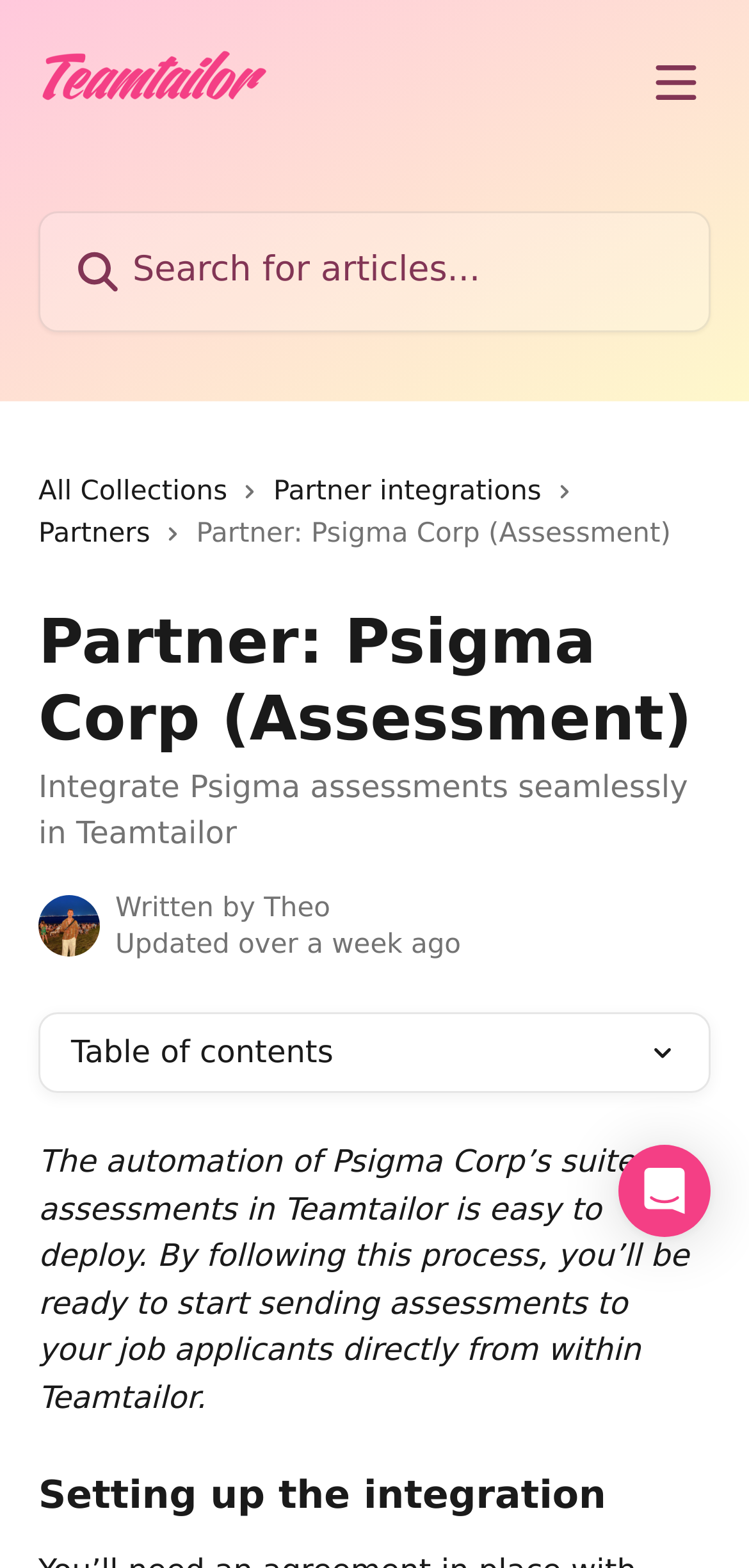Describe all significant elements and features of the webpage.

This webpage is a support article from Teamtailor, focusing on integrating Psigma assessments seamlessly. At the top, there is a header section with a link to "Teamtailor Support" accompanied by an image, a button to open a menu, and a search bar with a placeholder text "Search for articles...". 

Below the header, there are four links: "All Collections", "Partner integrations", "Partners", and a highlighted link "Partner: Psigma Corp (Assessment)". Each link has an accompanying image. 

The main content of the article starts with a heading "Partner: Psigma Corp (Assessment)" followed by a brief introduction "Integrate Psigma assessments seamlessly in Teamtailor". There is an image of an avatar, "Theo", and text indicating that the article was written by someone and updated over a week ago. 

The article then proceeds to a section titled "Table of contents" with an image. The main content of the article begins with a paragraph explaining how to deploy Psigma Corp's suite of assessments in Teamtailor. 

Below this, there is a heading "Setting up the integration" which marks the start of the instructional content. On the right side of the page, there is a button to open the Intercom Messenger.